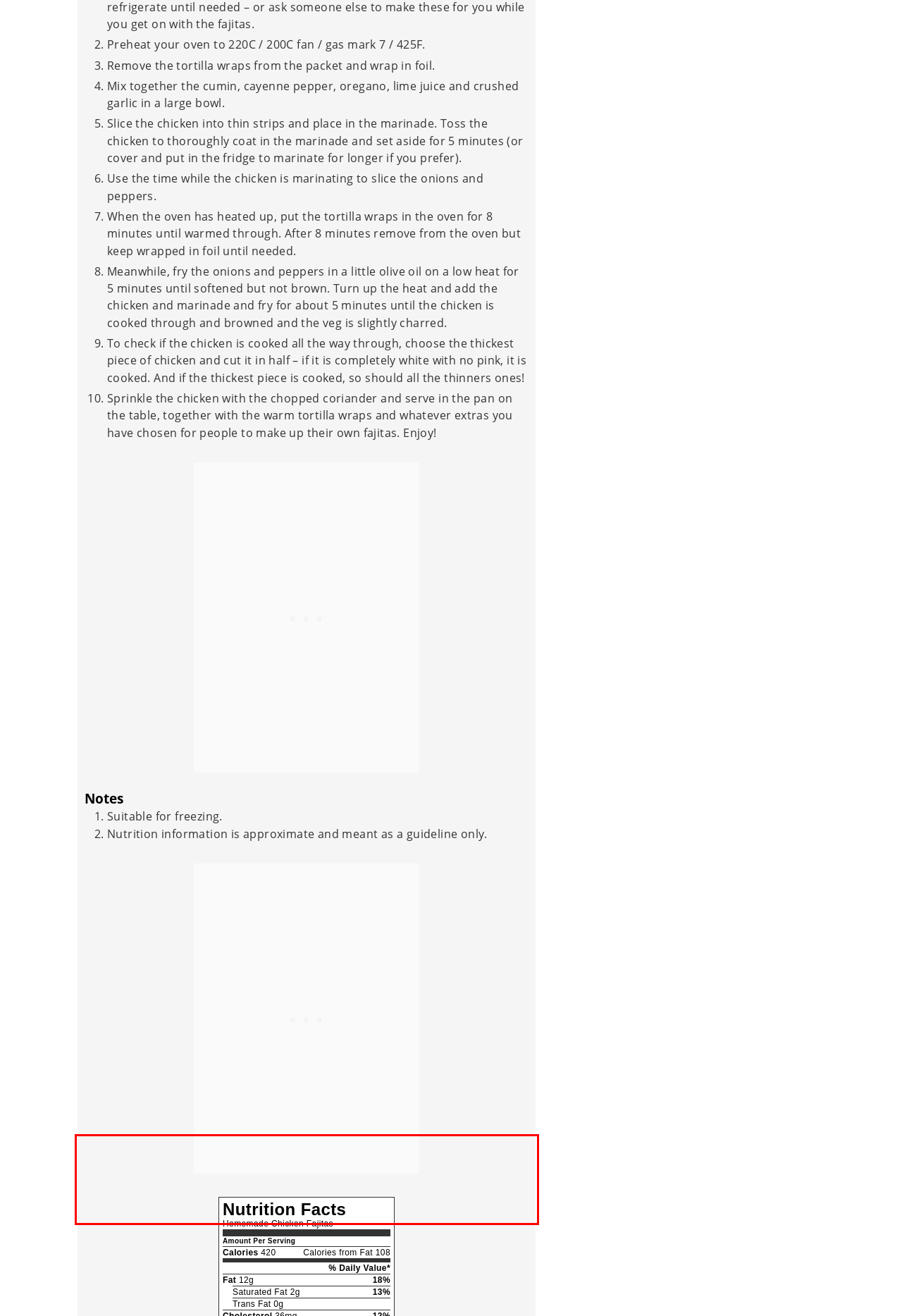Observe the screenshot of the webpage, locate the red bounding box, and extract the text content within it.

Ooh these sound great Eb, it really is such a social meal where you dive in and roll your own fajita. This would make a great vegetarian meal with the meat substituted for some quorn strips. Mmmm yum, Angela x